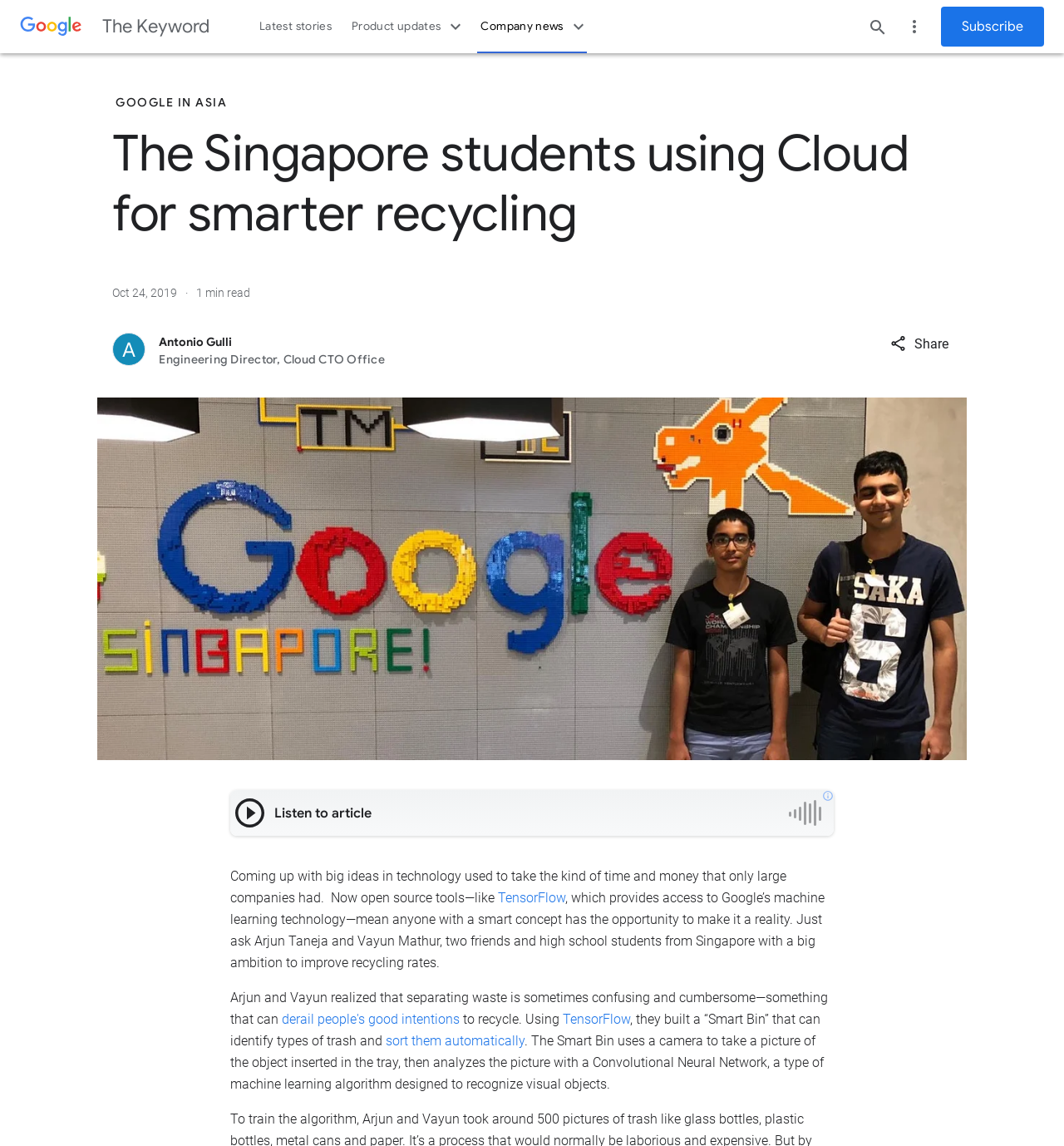Using the element description: "Jennifer Lawrence Telegram channel link", determine the bounding box coordinates. The coordinates should be in the format [left, top, right, bottom], with values between 0 and 1.

None